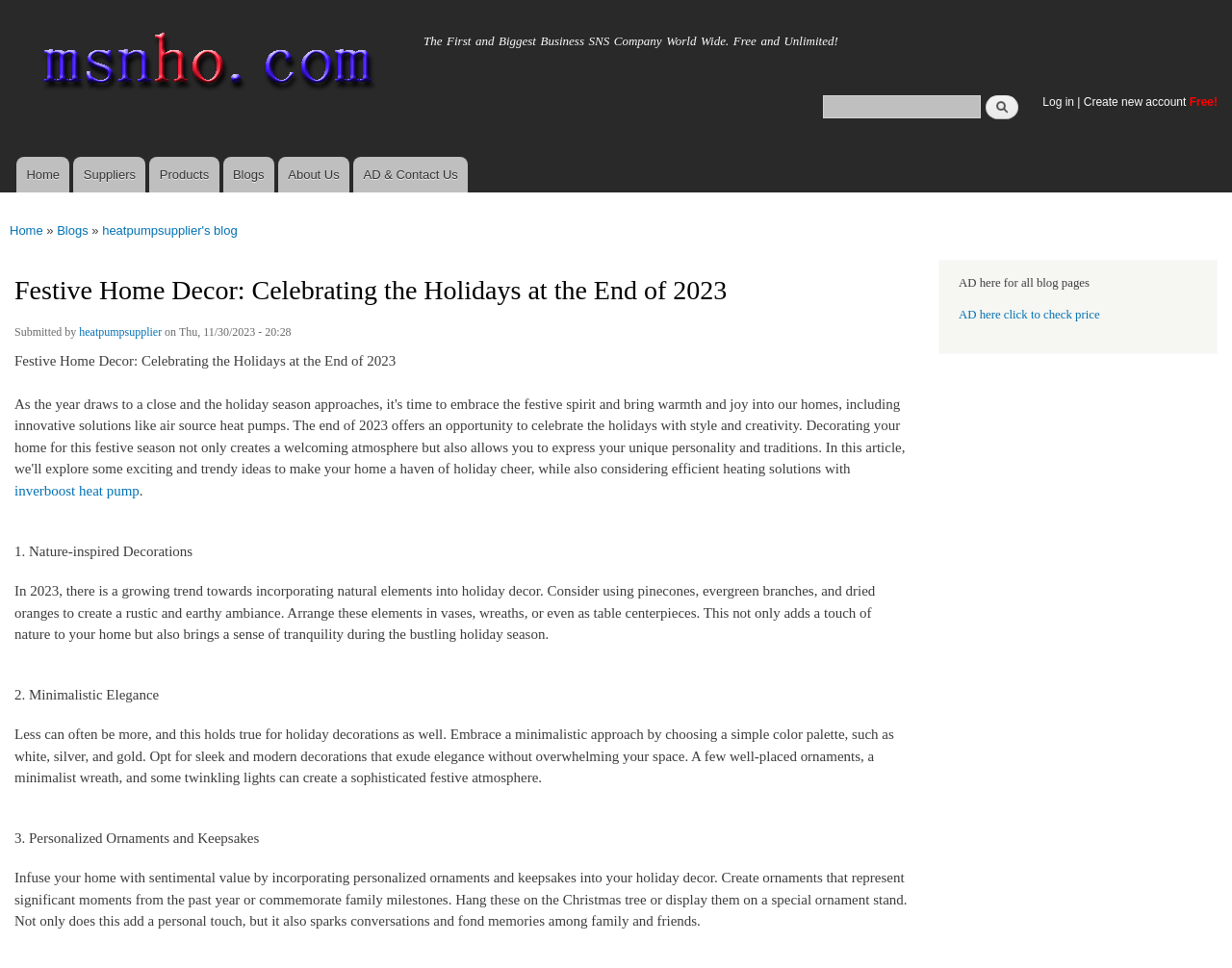Predict the bounding box coordinates for the UI element described as: "Blogs". The coordinates should be four float numbers between 0 and 1, presented as [left, top, right, bottom].

[0.046, 0.219, 0.072, 0.258]